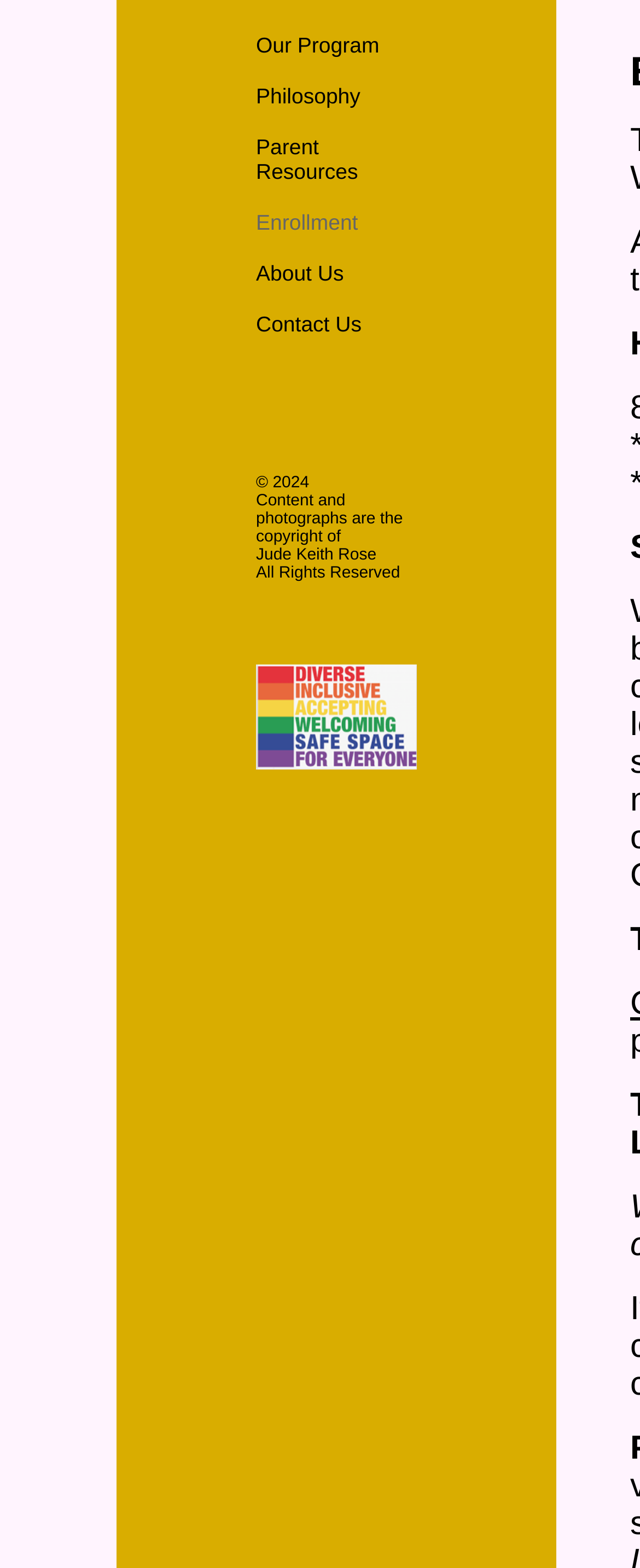Can you find the bounding box coordinates for the UI element given this description: "Parent Resources"? Provide the coordinates as four float numbers between 0 and 1: [left, top, right, bottom].

[0.4, 0.086, 0.559, 0.117]